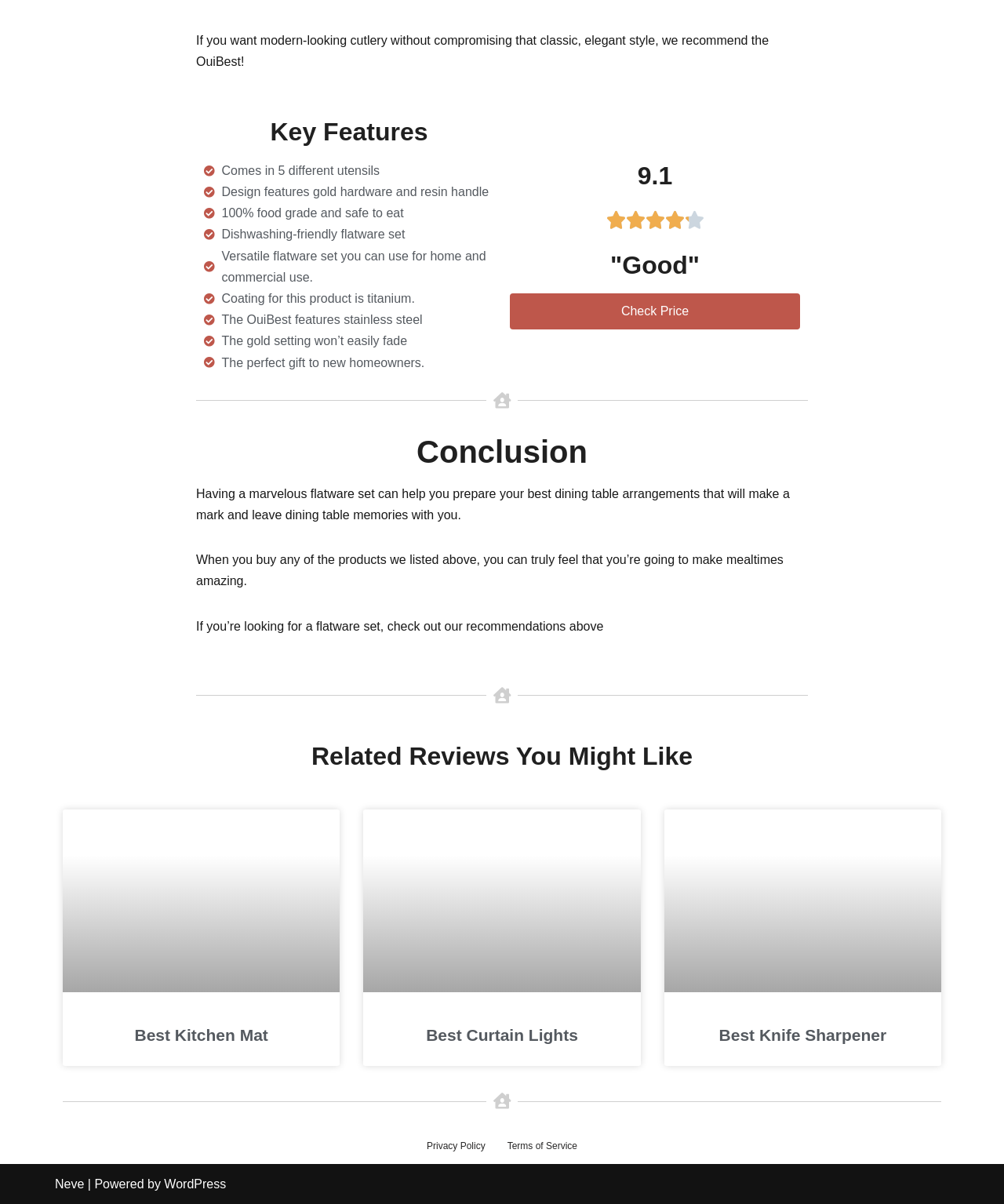Calculate the bounding box coordinates for the UI element based on the following description: "Neve". Ensure the coordinates are four float numbers between 0 and 1, i.e., [left, top, right, bottom].

[0.055, 0.978, 0.084, 0.989]